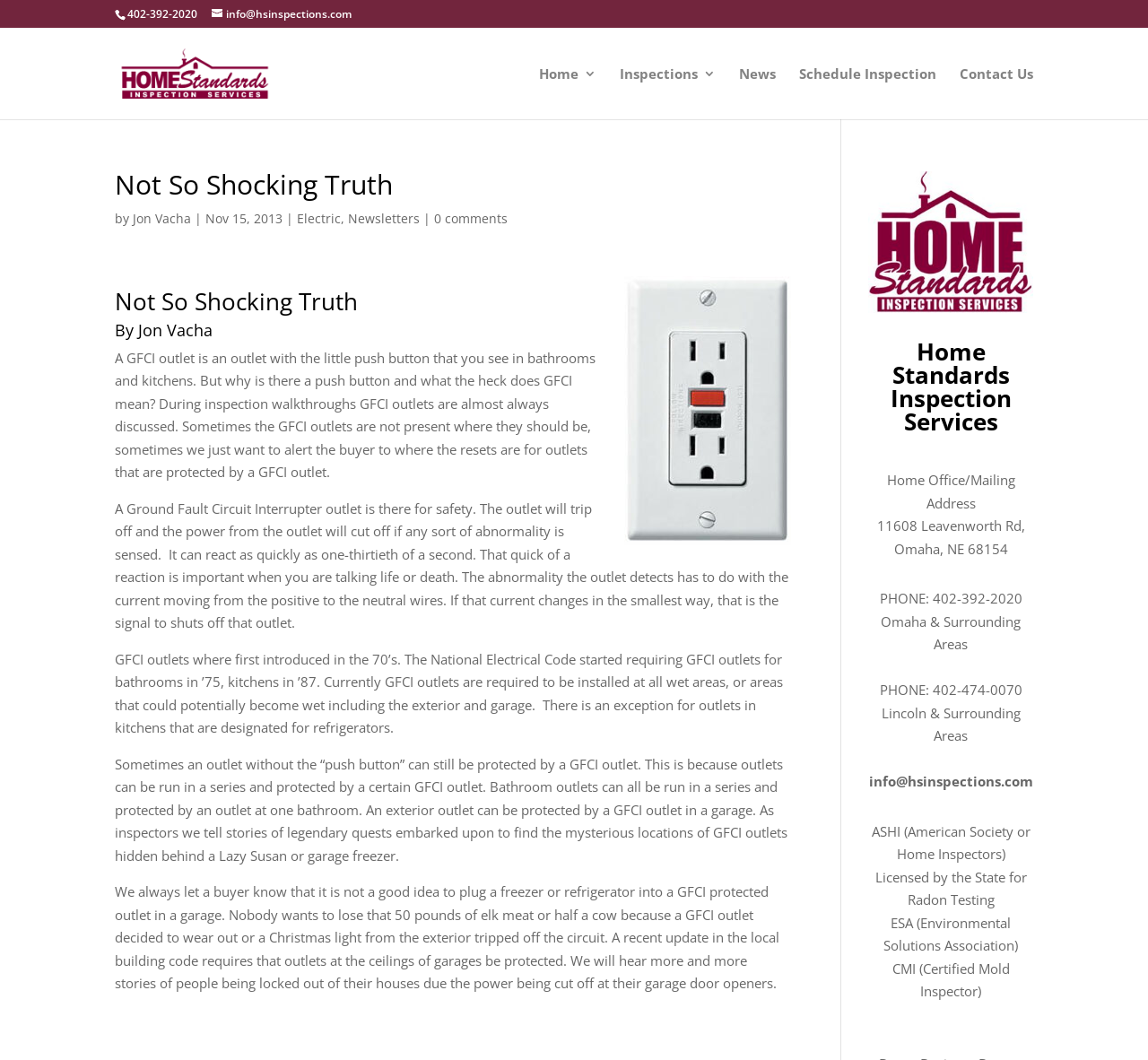Examine the screenshot and answer the question in as much detail as possible: What is the phone number of Home Standards Inspection Services?

I found the phone number by looking at the top-right corner of the webpage, where the company's contact information is displayed.